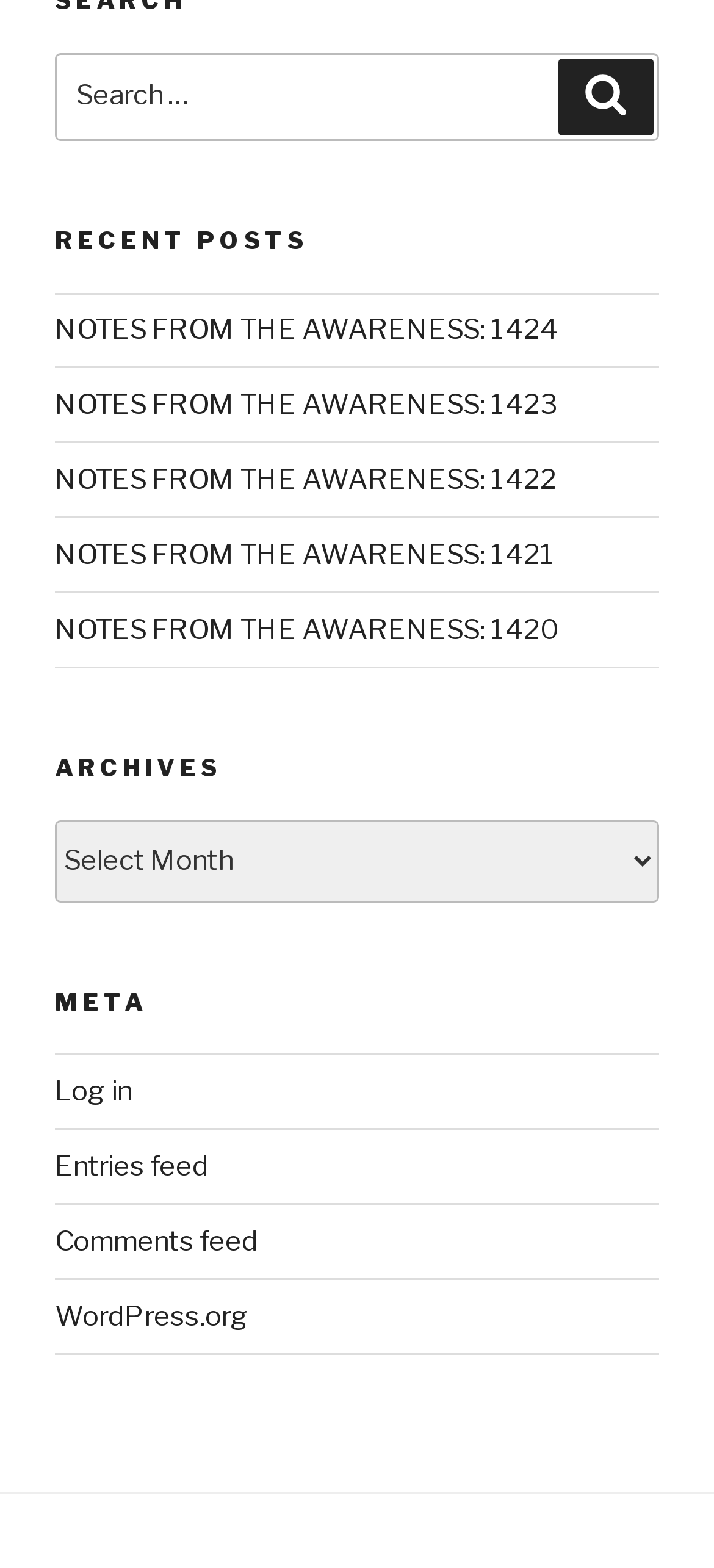Please determine the bounding box coordinates for the element that should be clicked to follow these instructions: "Select an archive".

[0.077, 0.523, 0.923, 0.575]